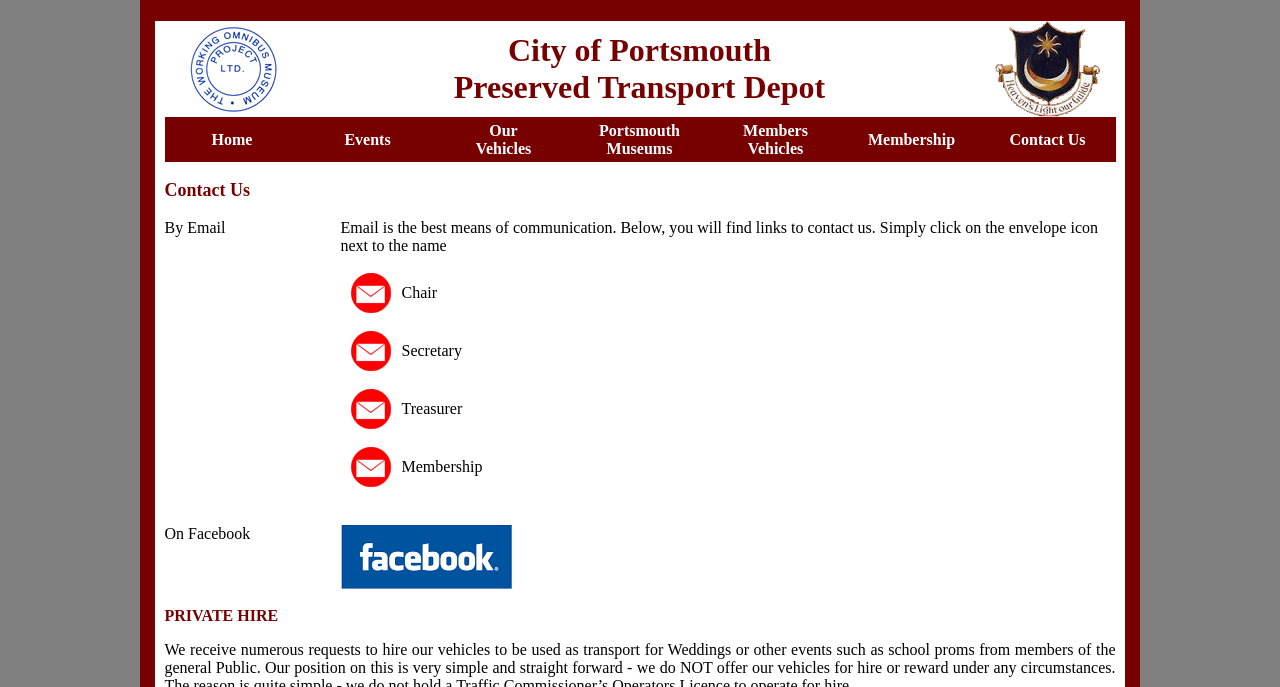Locate the bounding box coordinates of the element's region that should be clicked to carry out the following instruction: "Click Events". The coordinates need to be four float numbers between 0 and 1, i.e., [left, top, right, bottom].

[0.269, 0.19, 0.305, 0.215]